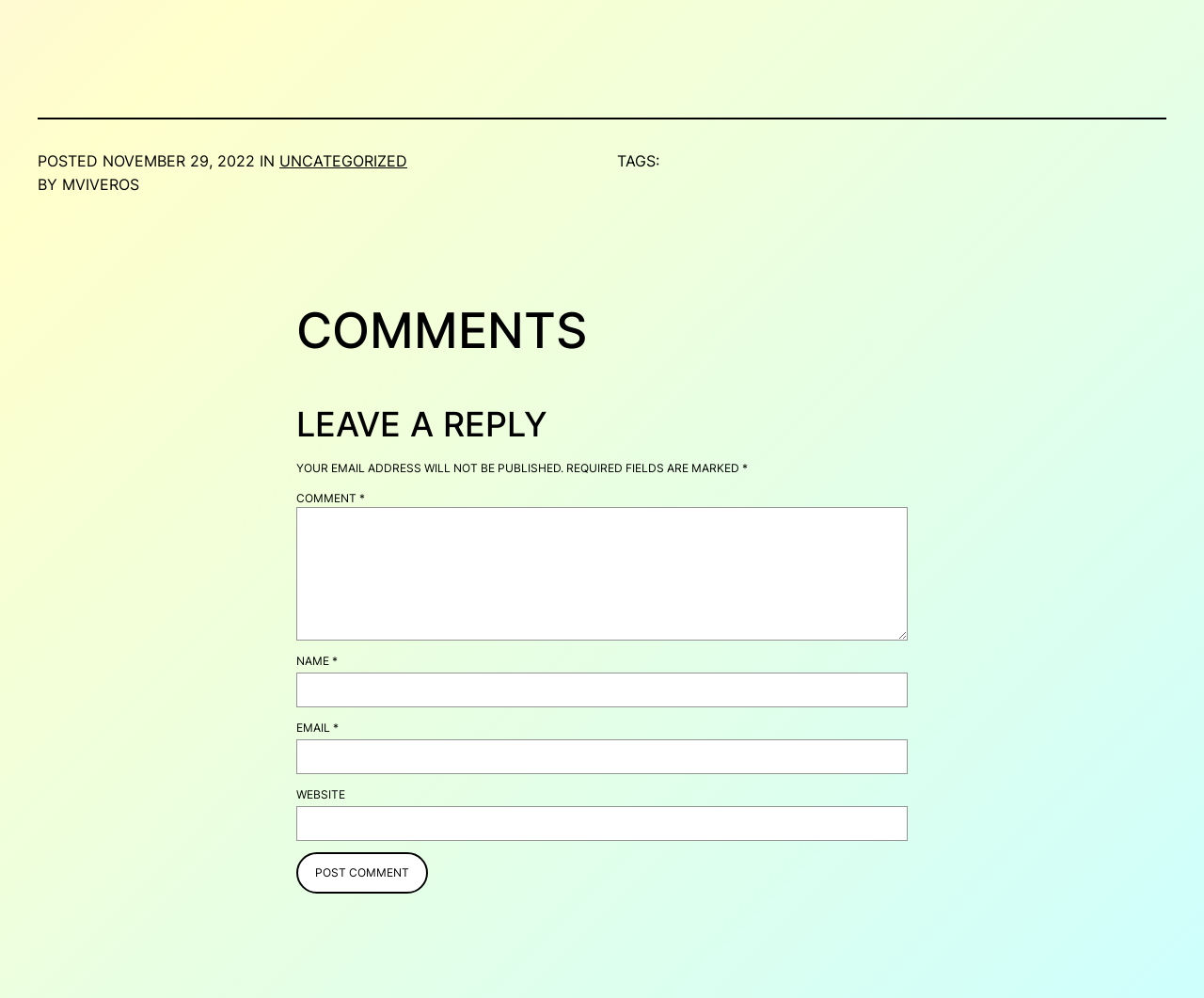Provide a one-word or brief phrase answer to the question:
What is the date of the post?

NOVEMBER 29, 2022